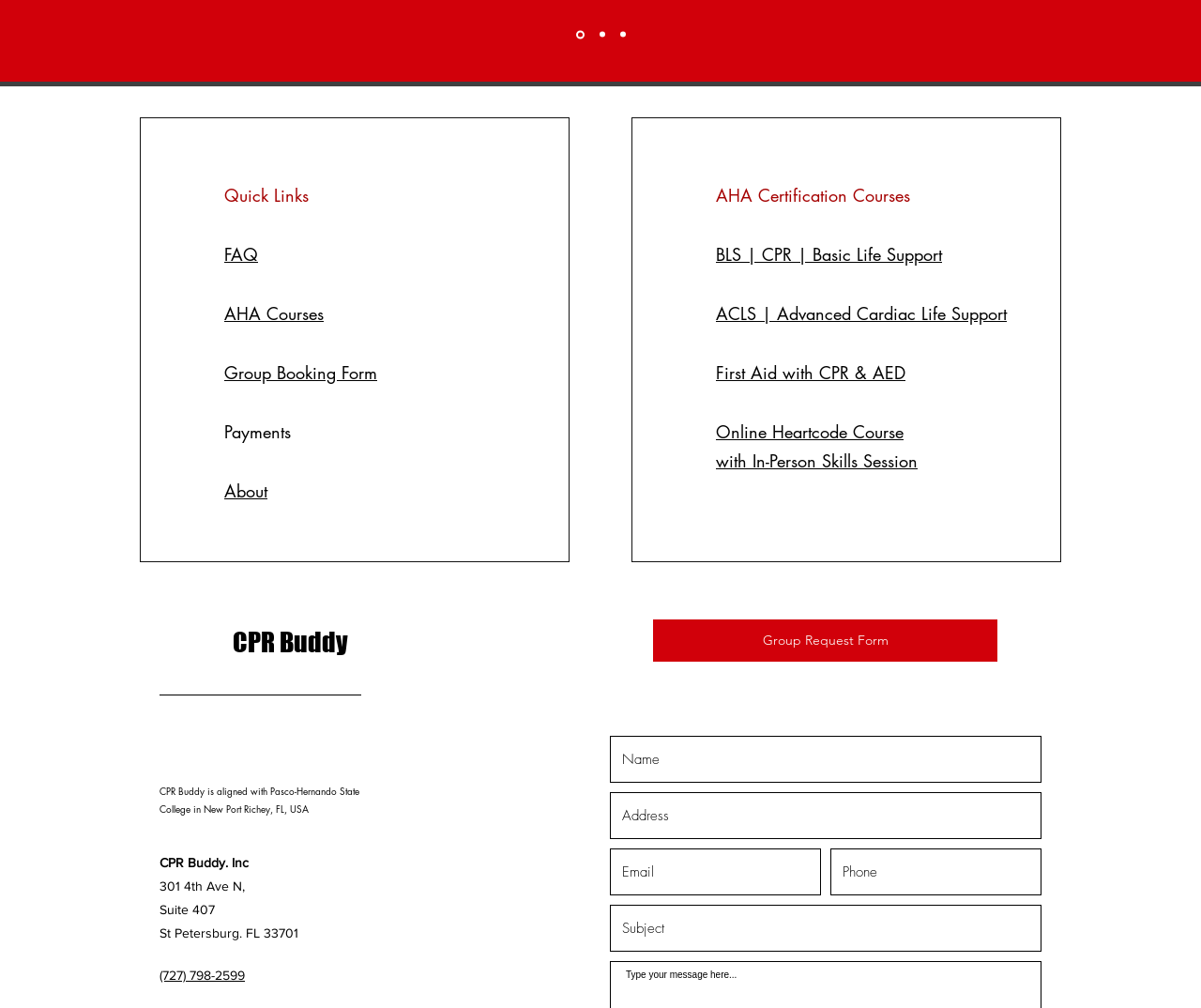Pinpoint the bounding box coordinates of the clickable area needed to execute the instruction: "Click on the 'Group Request Form' link". The coordinates should be specified as four float numbers between 0 and 1, i.e., [left, top, right, bottom].

[0.544, 0.615, 0.83, 0.657]